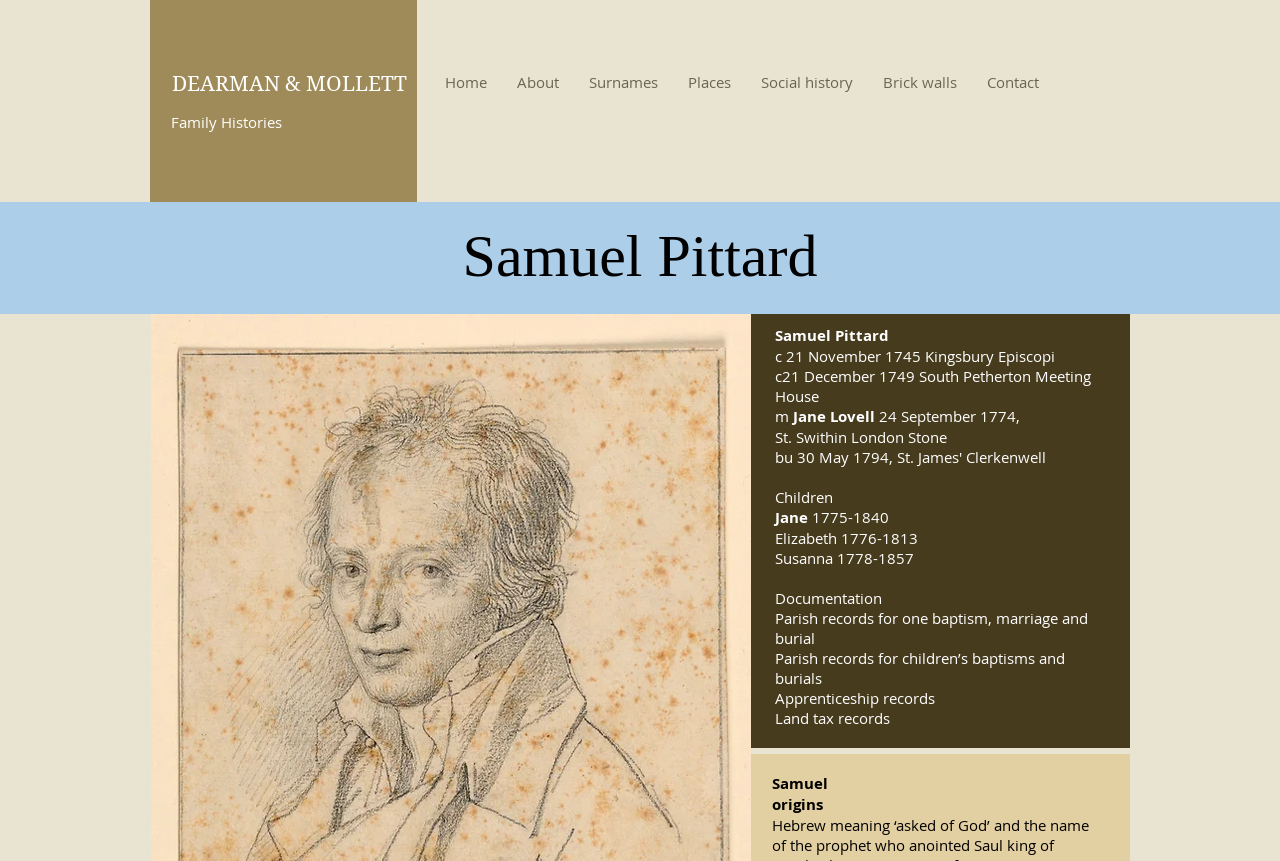Please identify the primary heading of the webpage and give its text content.

DEARMAN & MOLLETT